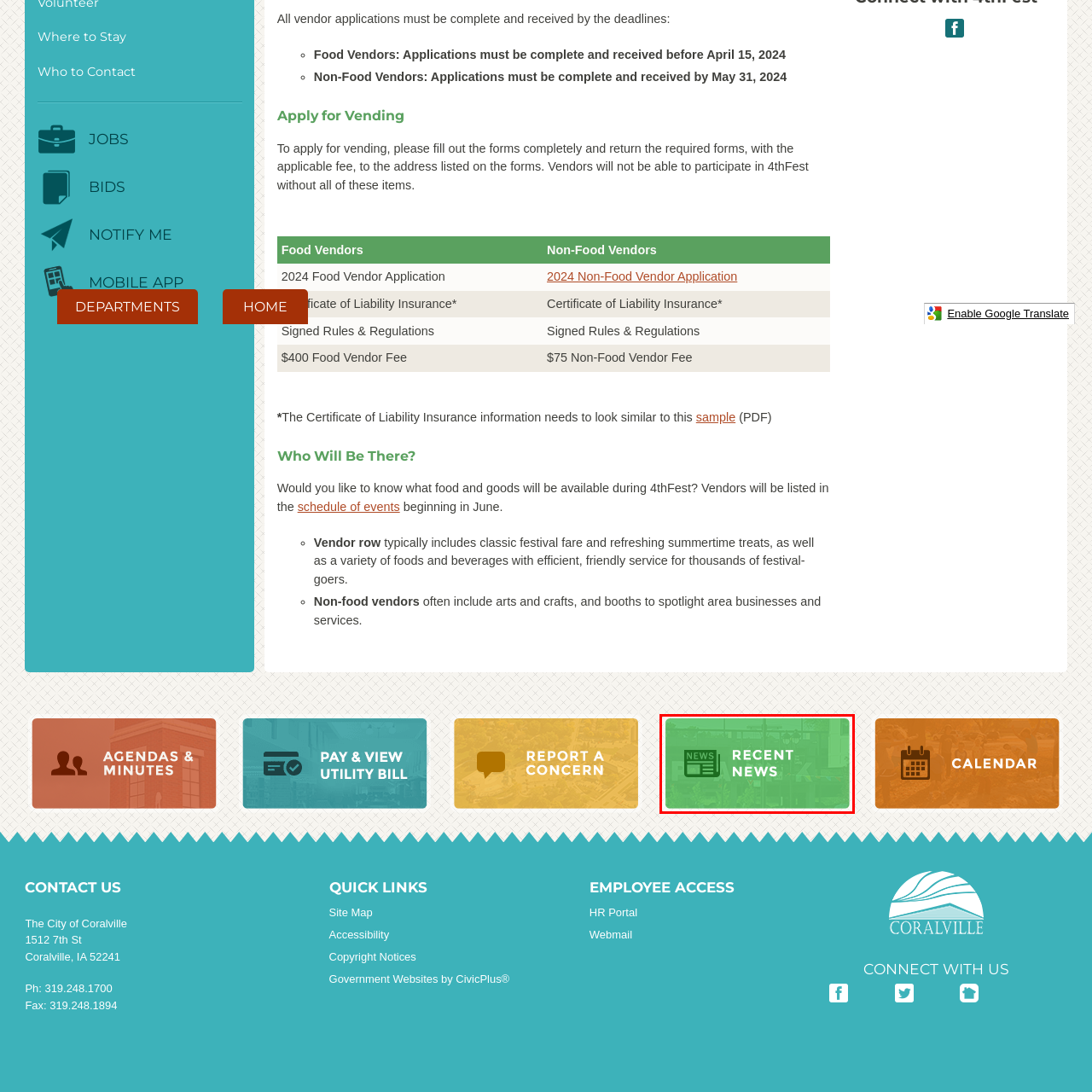Look at the section of the image marked by the red box and offer an in-depth answer to the next question considering the visual cues: What does the icon in the graphic represent?

The caption explains that the icon in the graphic represents a newspaper, which symbolizes news updates or information dissemination, implying that the icon is a visual representation of news updates.